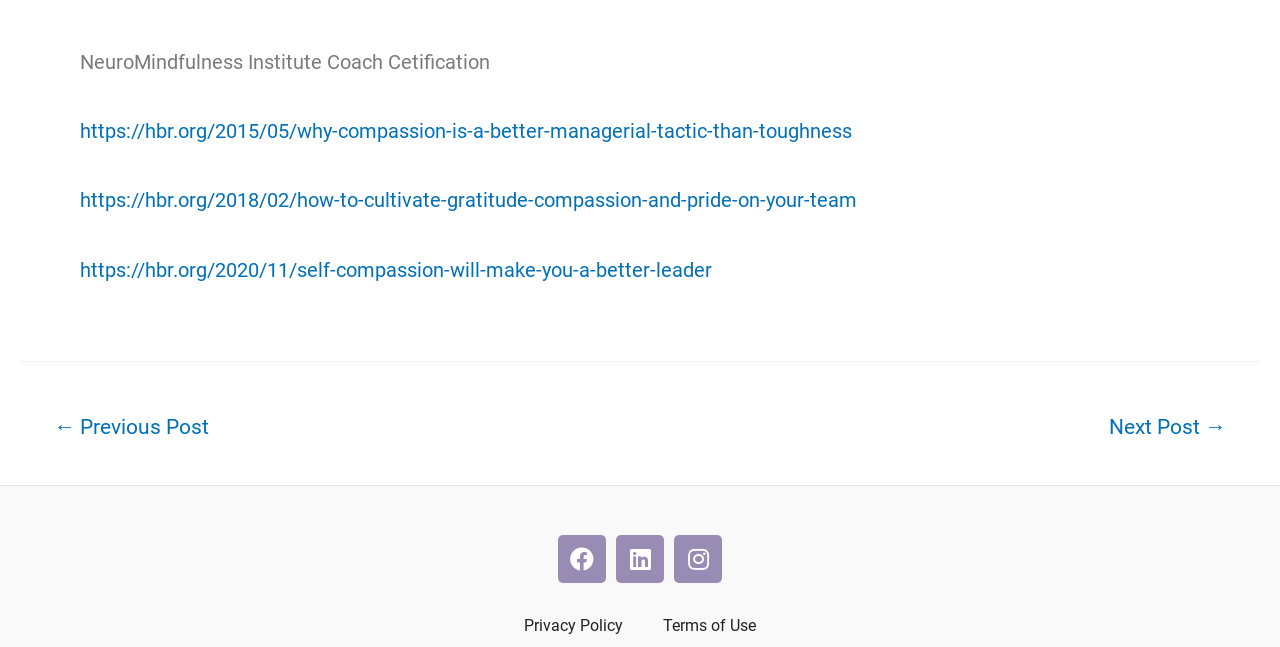Please determine the bounding box coordinates of the area that needs to be clicked to complete this task: 'Share on Facebook'. The coordinates must be four float numbers between 0 and 1, formatted as [left, top, right, bottom].

[0.436, 0.827, 0.473, 0.901]